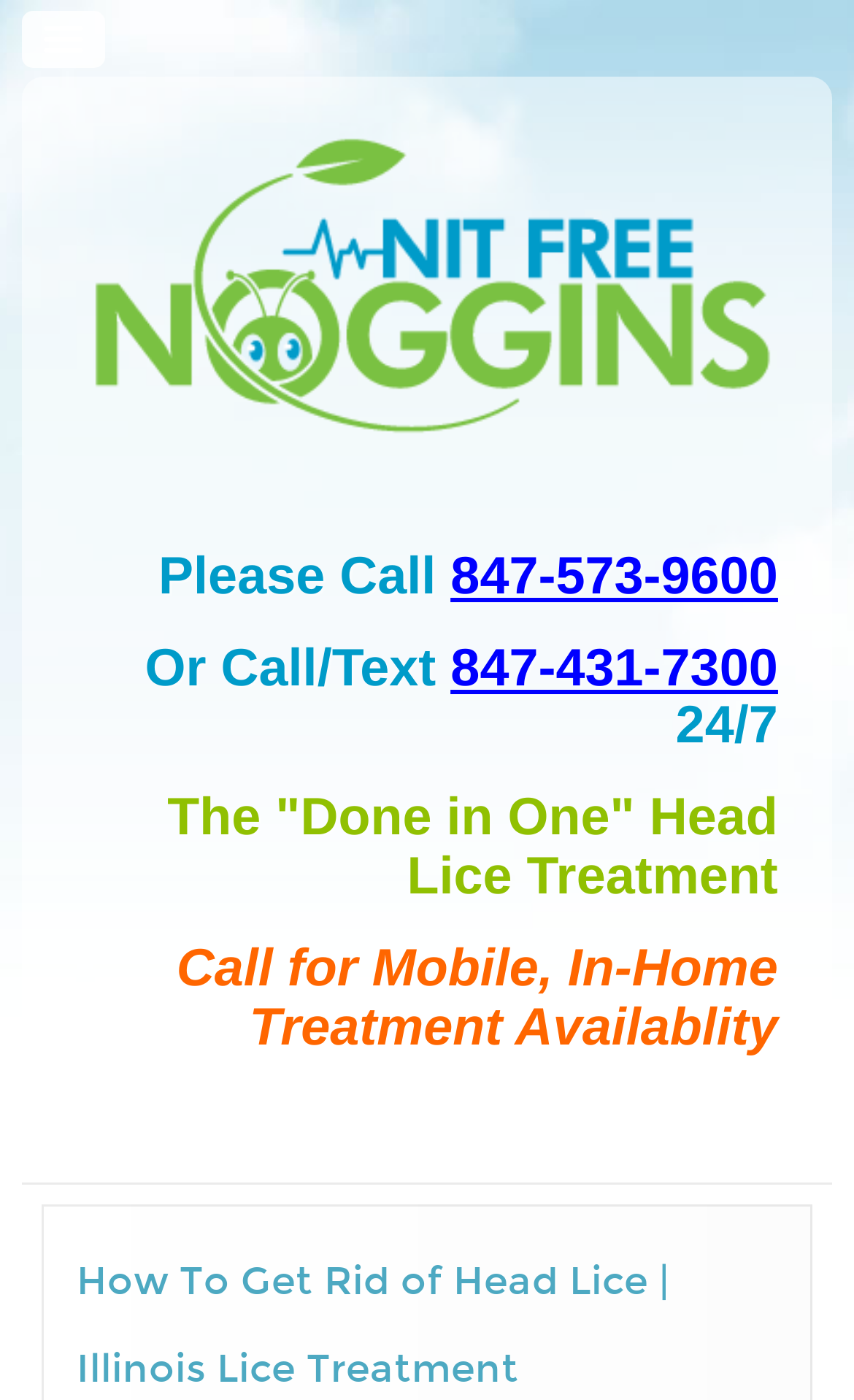Based on the element description: "How it Works", identify the bounding box coordinates for this UI element. The coordinates must be four float numbers between 0 and 1, listed as [left, top, right, bottom].

[0.115, 0.925, 0.937, 0.974]